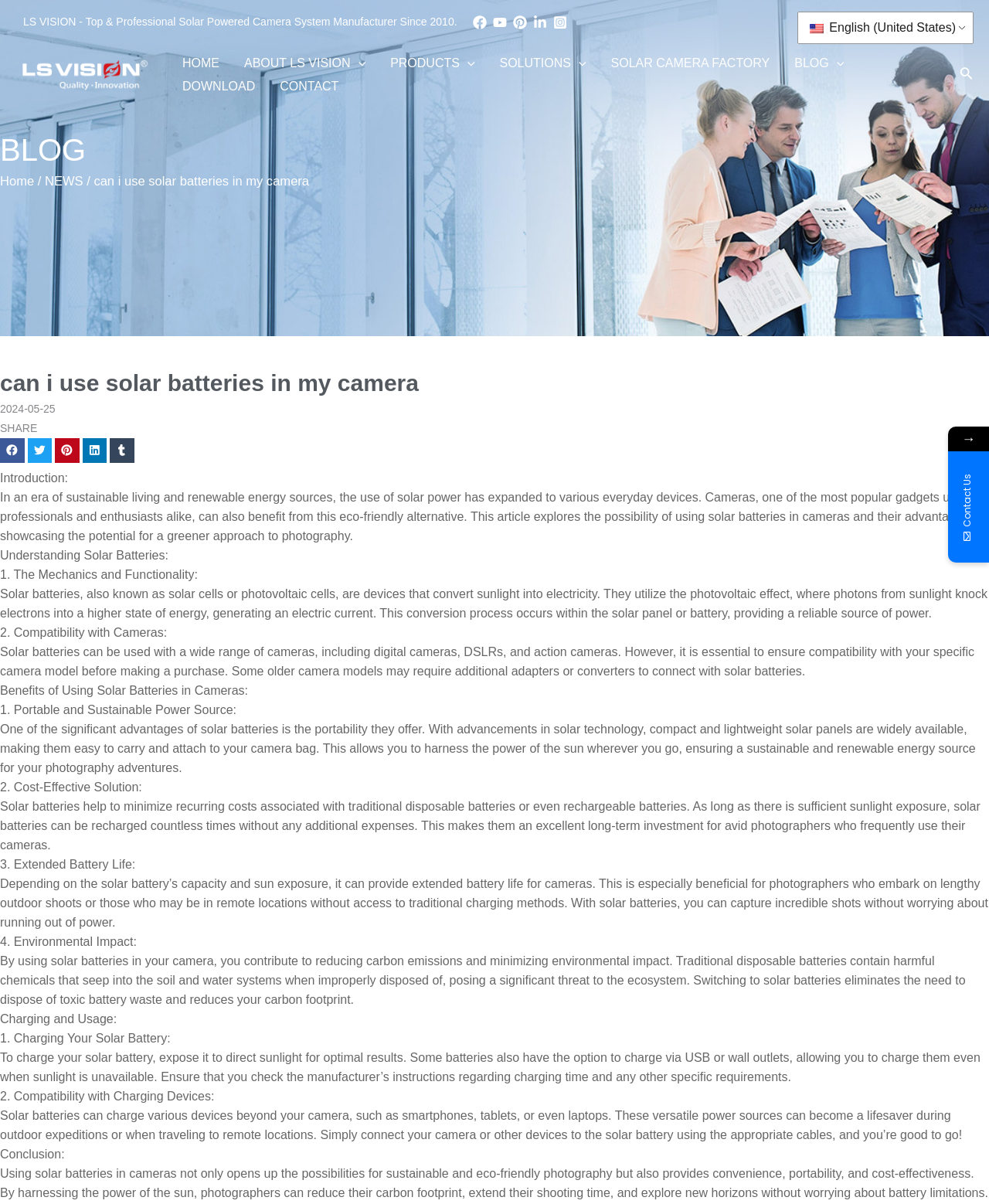What is required to charge a solar battery?
Look at the image and answer the question using a single word or phrase.

Direct sunlight